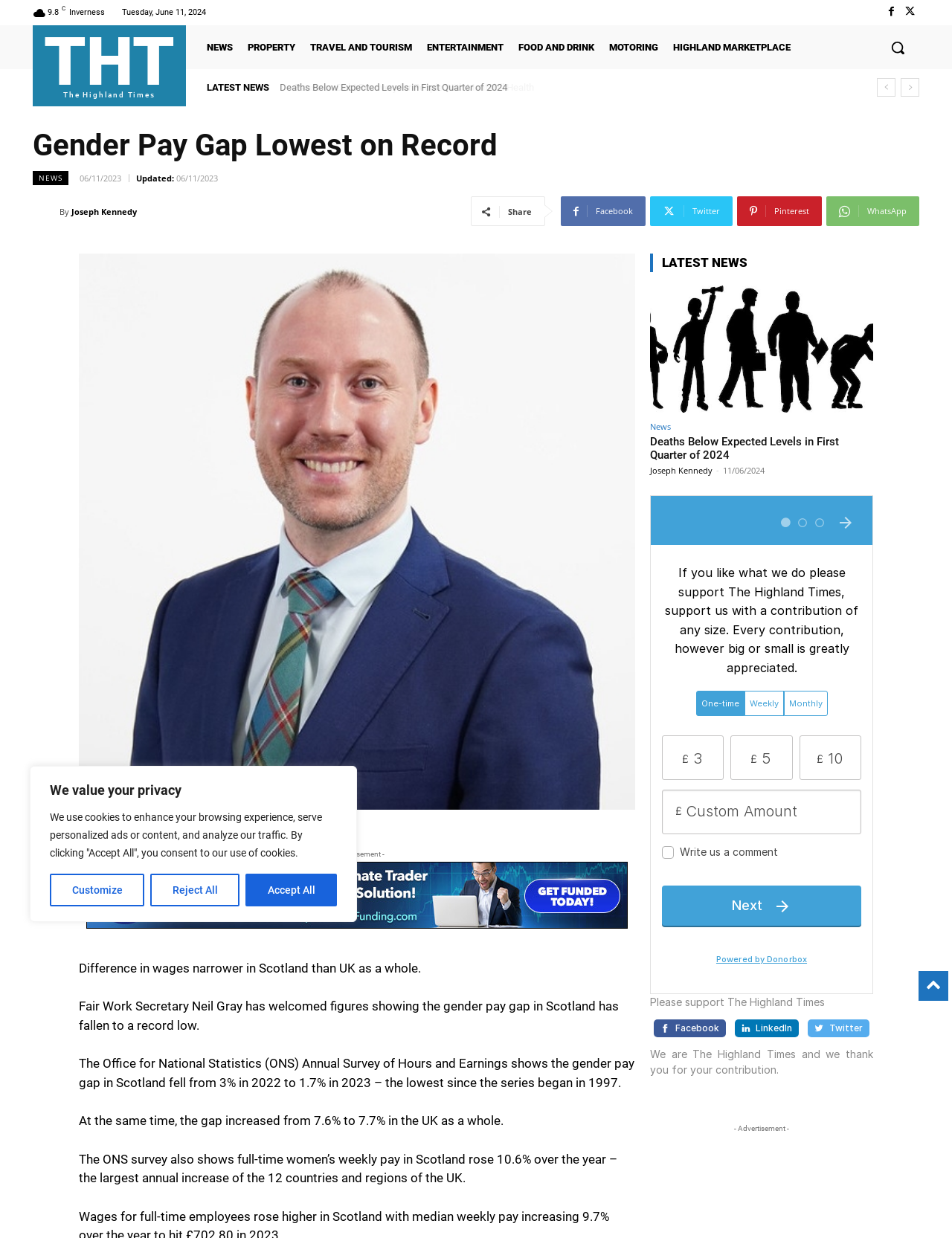Please predict the bounding box coordinates of the element's region where a click is necessary to complete the following instruction: "Read latest news". The coordinates should be represented by four float numbers between 0 and 1, i.e., [left, top, right, bottom].

[0.217, 0.066, 0.283, 0.075]